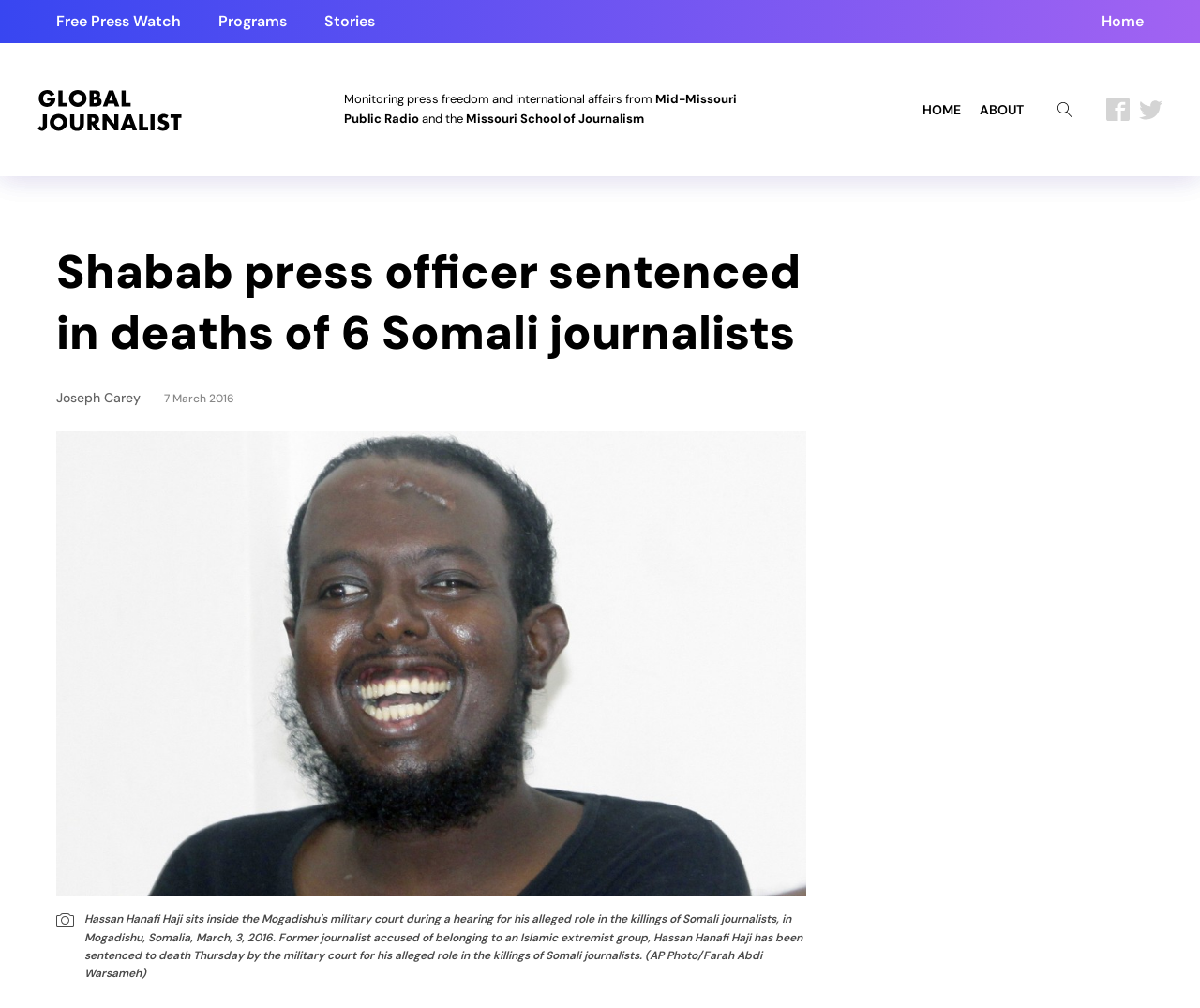Answer the following inquiry with a single word or phrase:
How many links are there in the top navigation bar?

4